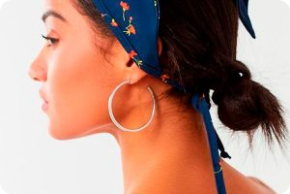Explain what is happening in the image with as much detail as possible.

This image features a woman styled with a blue bandana adorned with floral patterns, elegantly tied around her head. Her hair is gathered into a low ponytail at the back, allowing the bandana to be a prominent accessory. She also wears large silver hoop earrings, enhancing her chic look. The neutral background provides a subtle contrast that highlights the vibrant colors of the bandana and her features, showcasing a fashionable blend of casual and trendy elements. This particular styling suggests versatility, perfect for both everyday wear and more polished occasions.